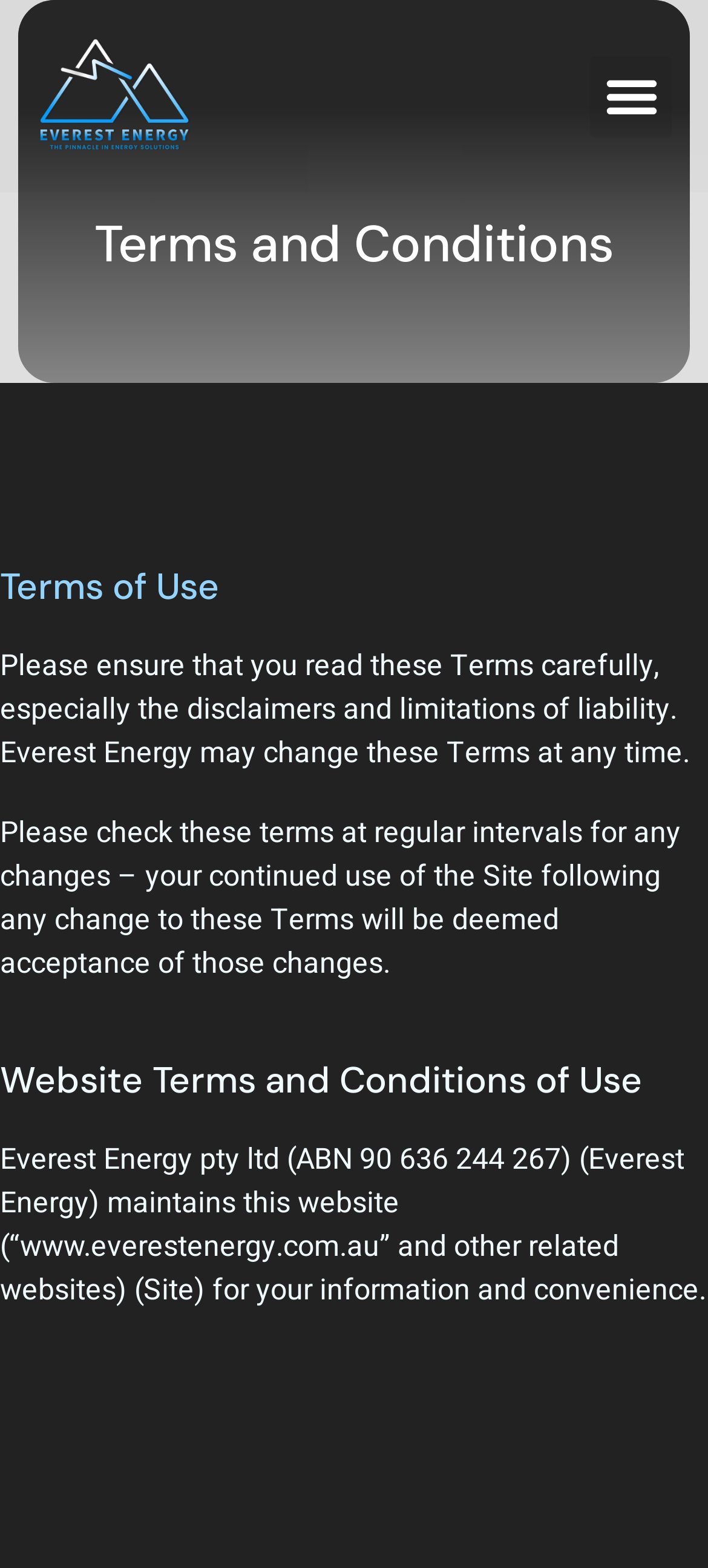Answer briefly with one word or phrase:
What happens if users continue to use the site after a change?

Deemed acceptance of changes